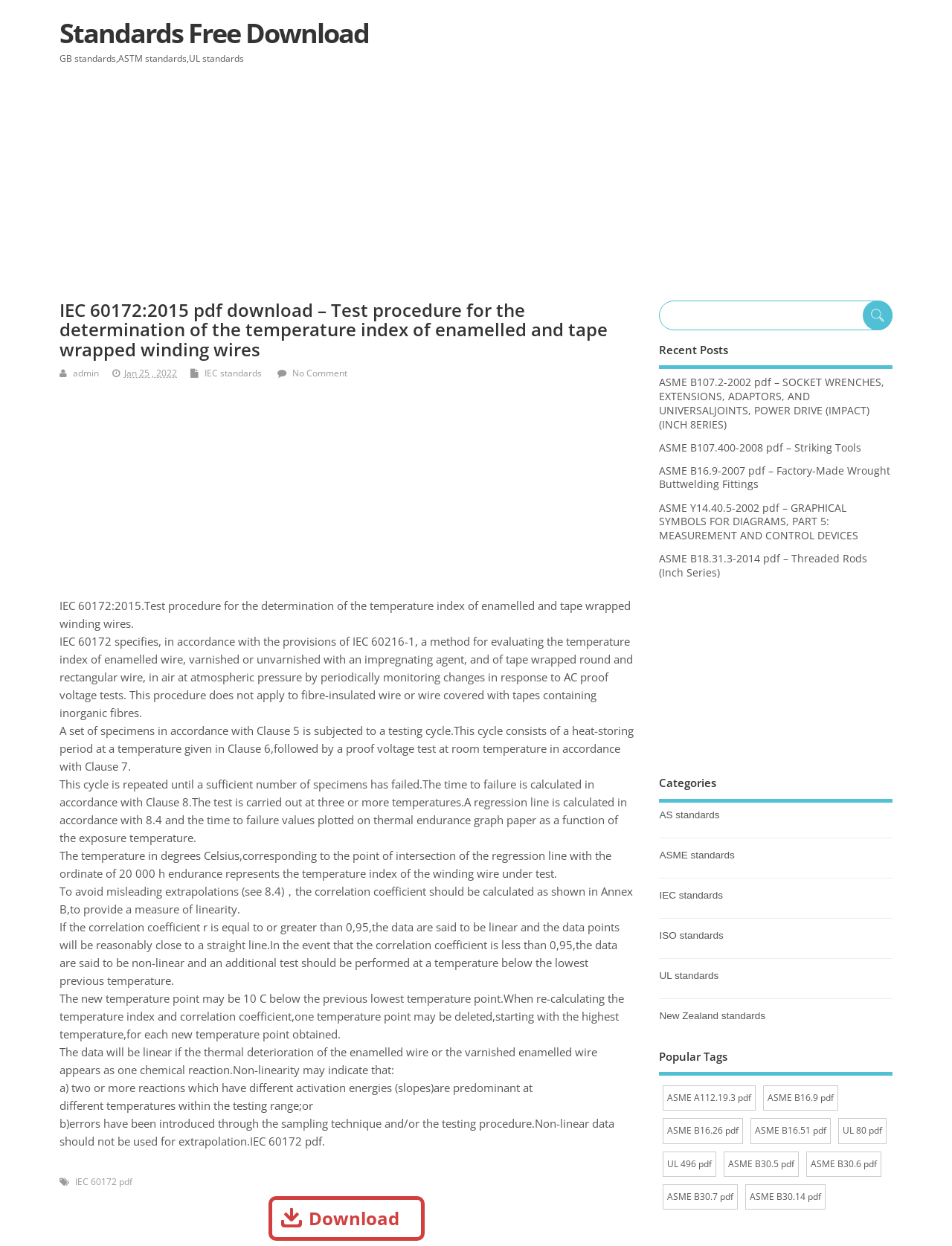Find the bounding box coordinates for the element described here: "aria-label="Advertisement" name="aswift_3" title="Advertisement"".

[0.693, 0.472, 0.938, 0.622]